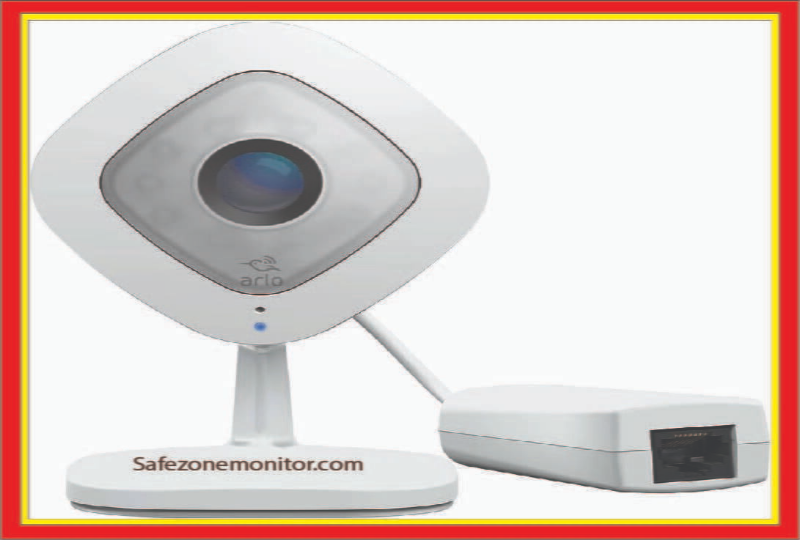Give a concise answer using only one word or phrase for this question:
What is the purpose of the small LED indicator on the Arlo Q camera?

Real-time status updates